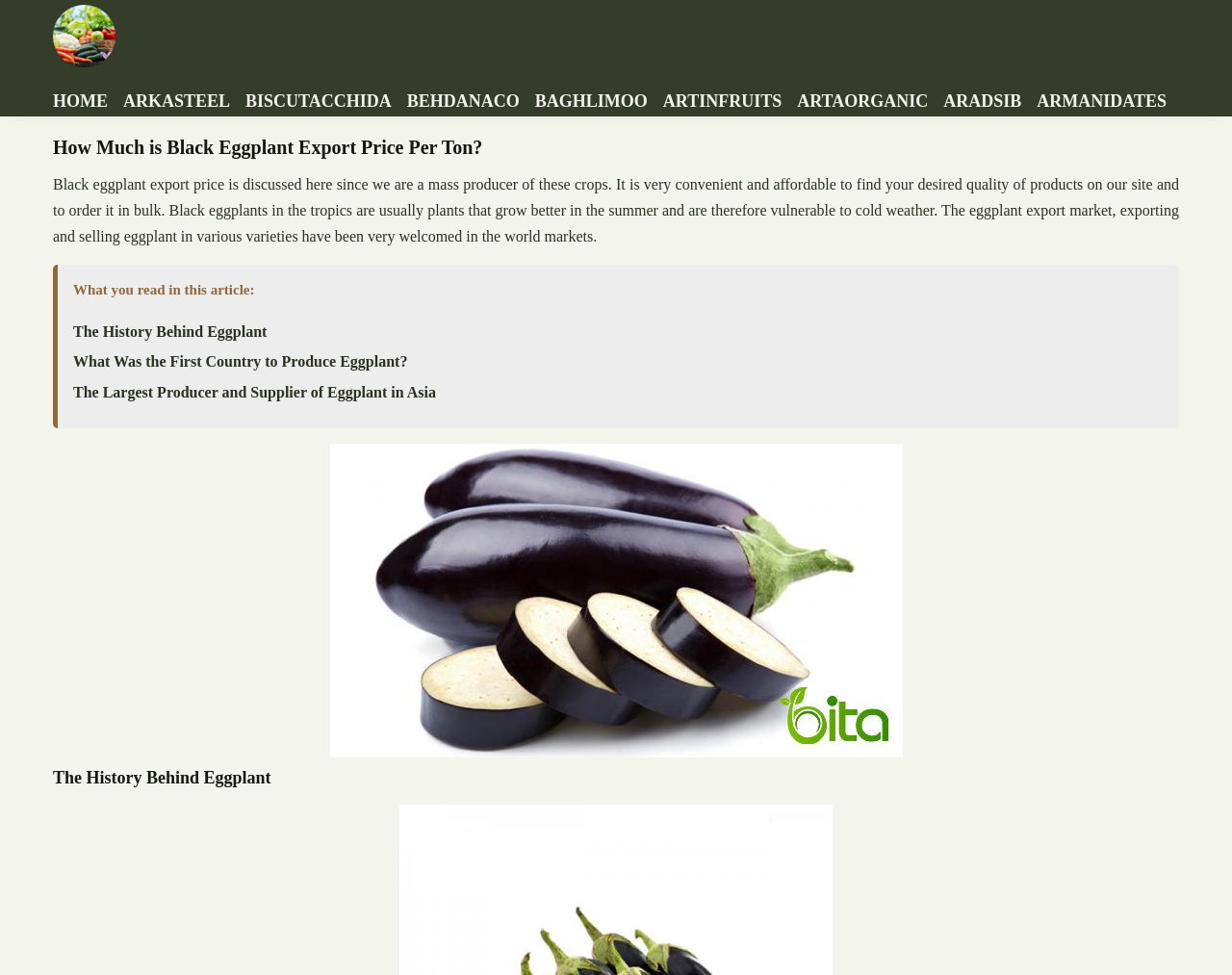Please identify the primary heading on the webpage and return its text.

How Much is Black Eggplant Export Price Per Ton?